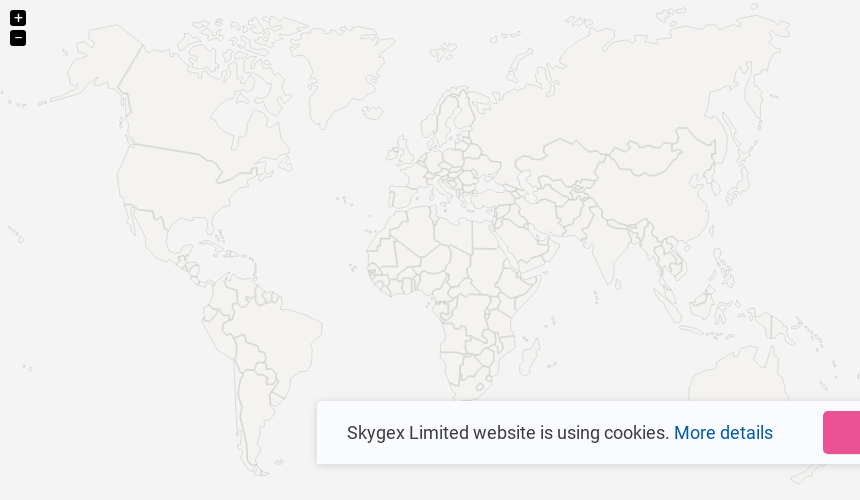Generate a detailed caption for the image.

The image displays a world map with light outlines of continents and countries, emphasizing geographical boundaries while maintaining a minimalist aesthetic. In the lower right corner, there's a notification indicating that "Skygex Limited website is using cookies," accompanied by a button for more details, inviting users to learn about the site's cookie policy. The overall design focuses on clarity and simplicity, allowing for easy navigation and understanding of the information presented.